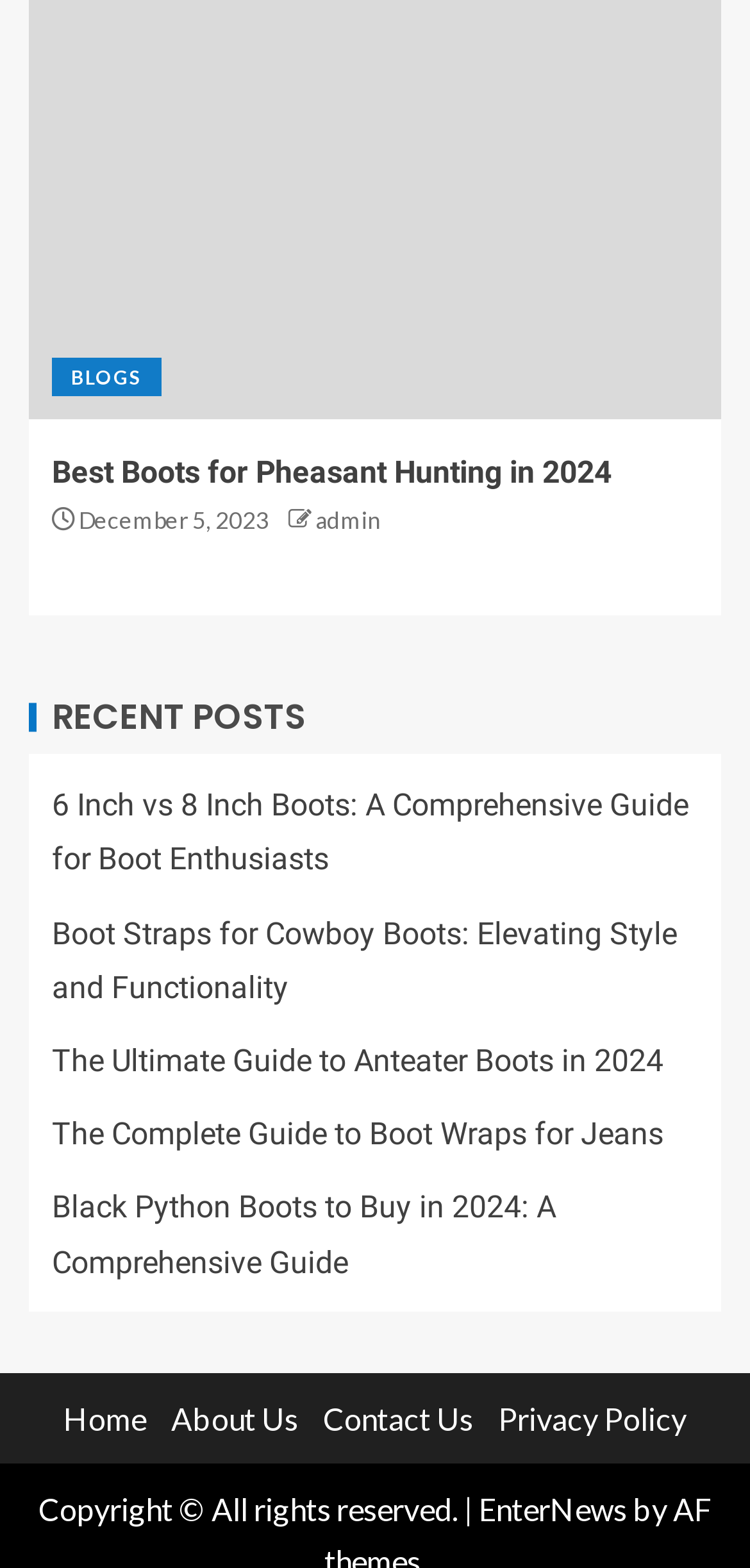Please give a succinct answer to the question in one word or phrase:
How many recent posts are listed?

5